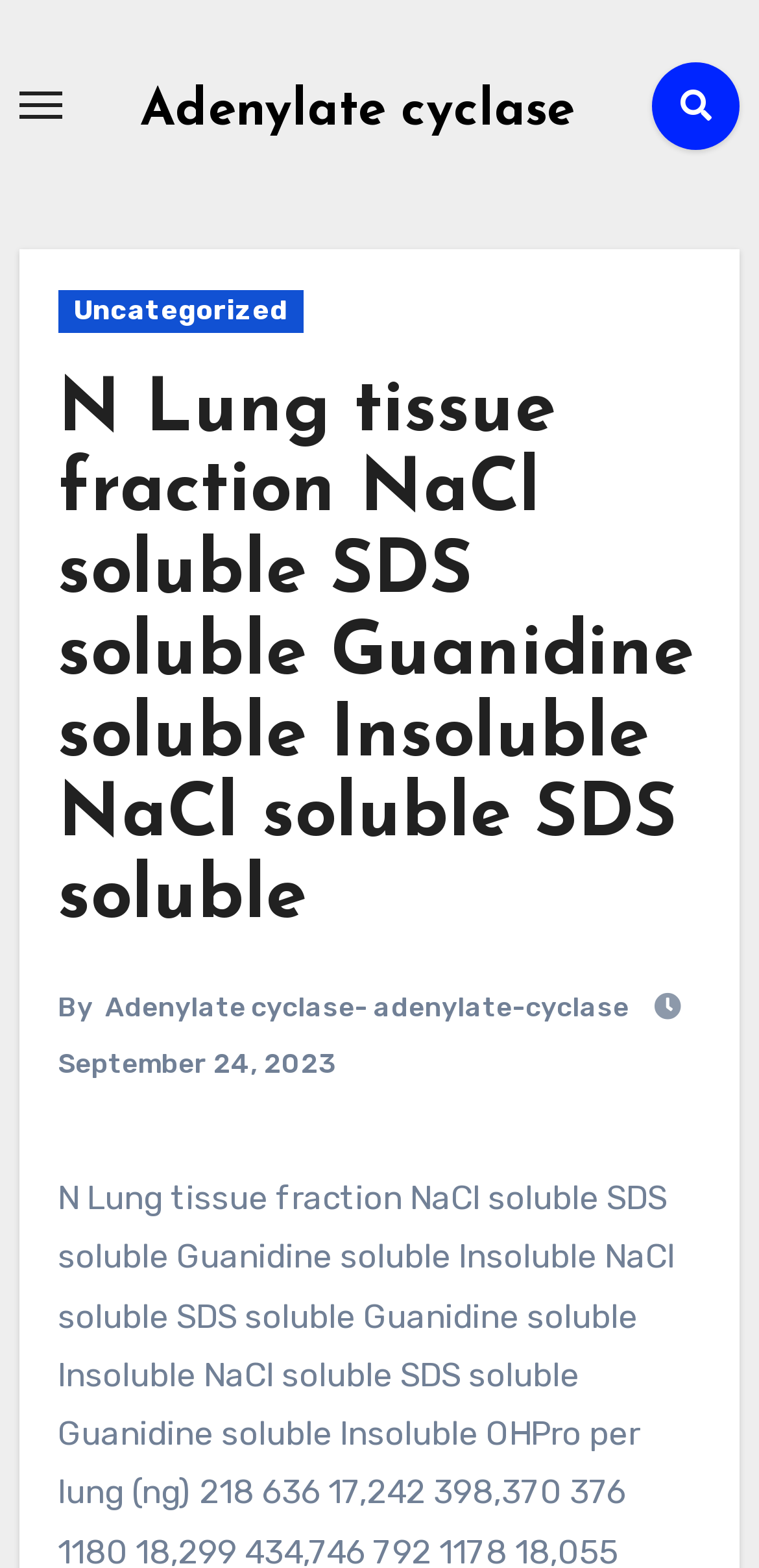Provide the bounding box for the UI element matching this description: "Parenthood".

None